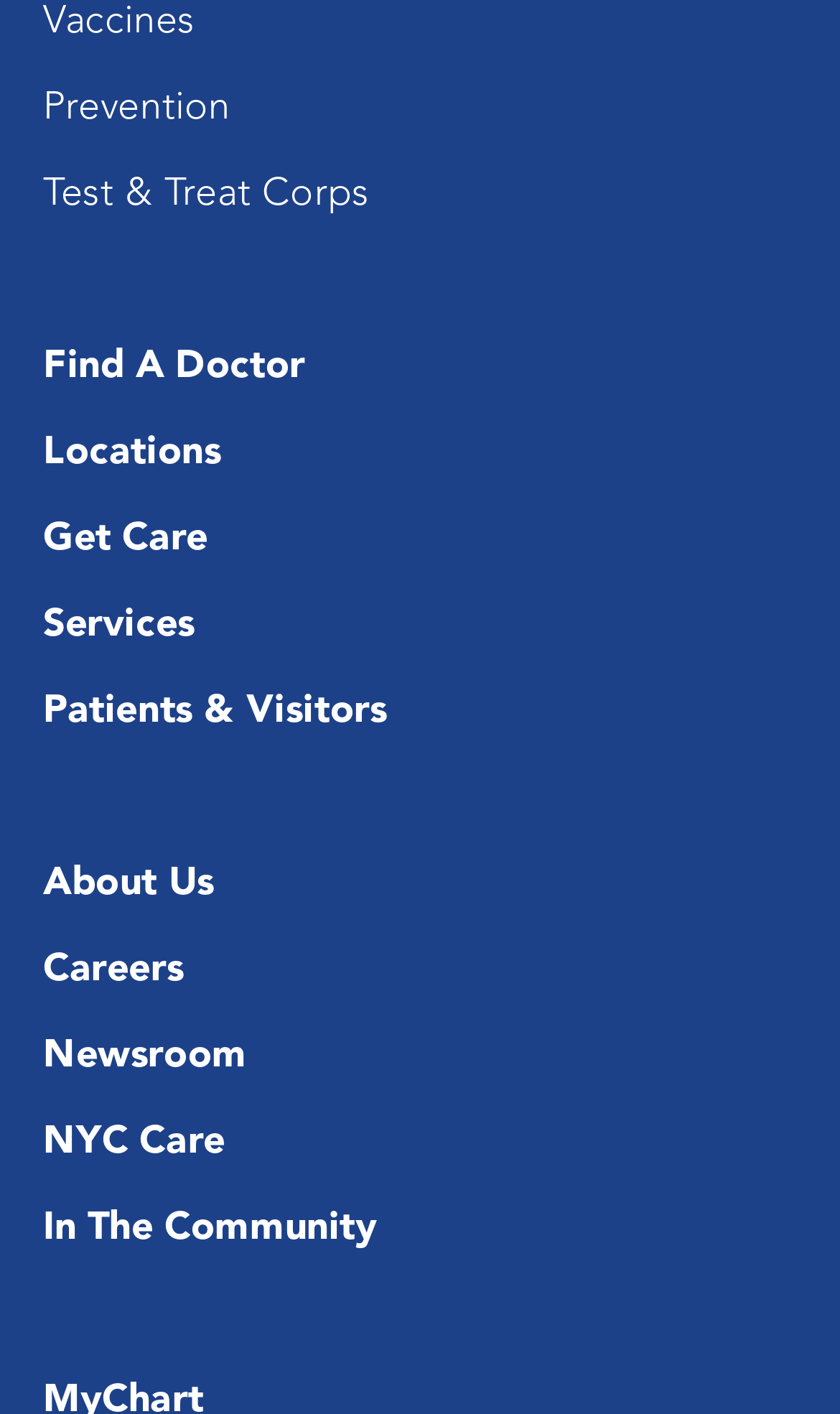Identify the bounding box of the UI element that matches this description: "In the Community".

[0.051, 0.845, 0.449, 0.891]